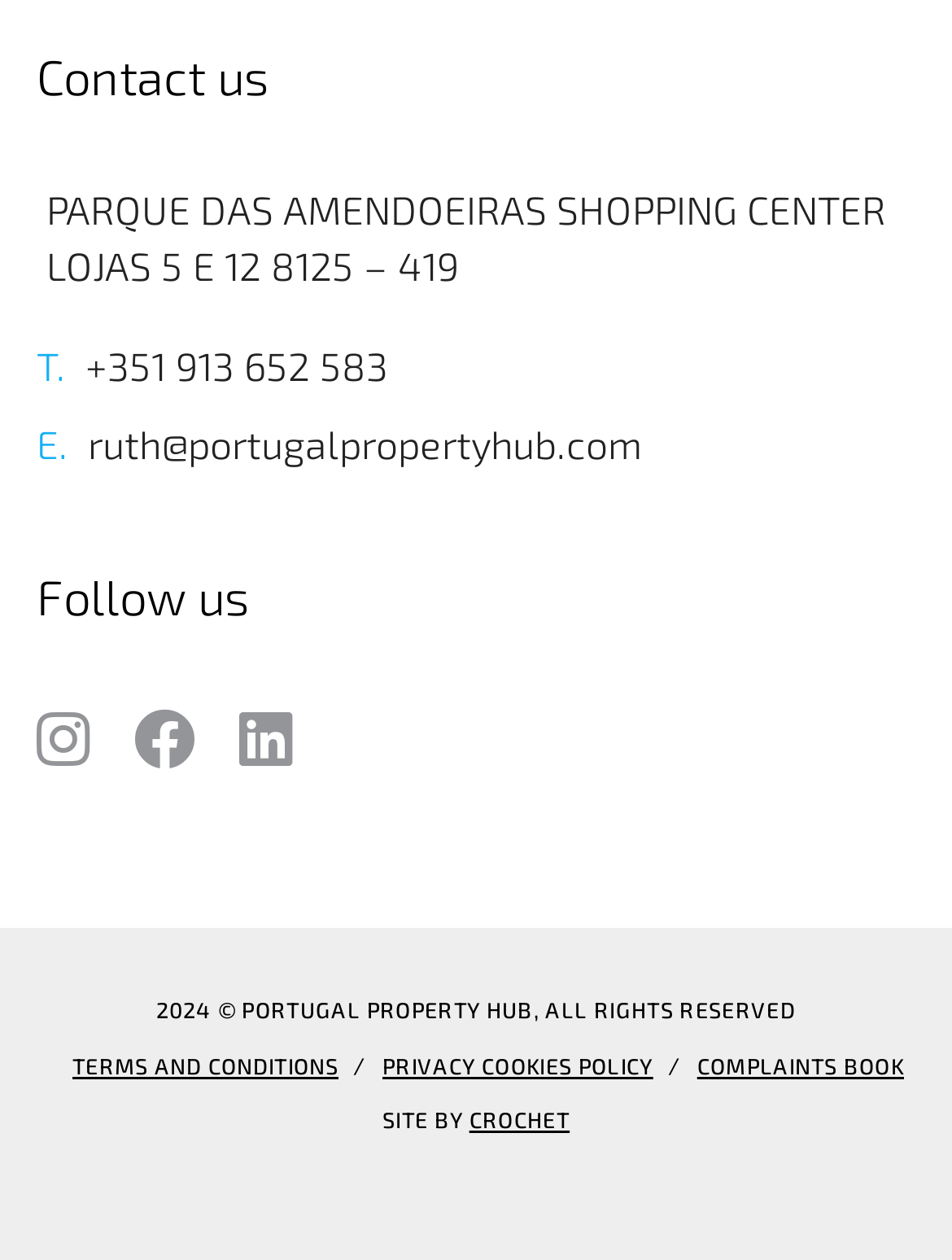Find the bounding box coordinates of the element's region that should be clicked in order to follow the given instruction: "View terms and conditions". The coordinates should consist of four float numbers between 0 and 1, i.e., [left, top, right, bottom].

[0.076, 0.832, 0.356, 0.858]